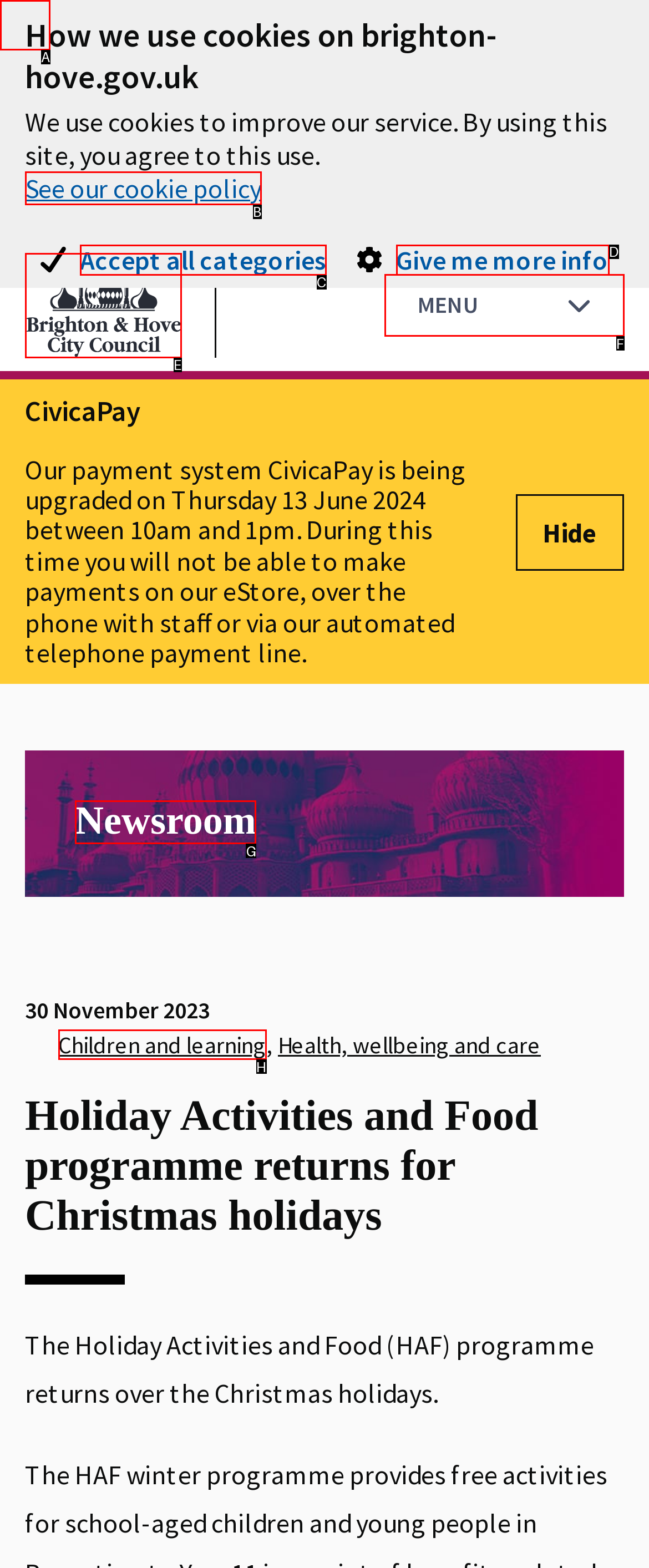Which HTML element should be clicked to complete the following task: Skip to main content?
Answer with the letter corresponding to the correct choice.

A